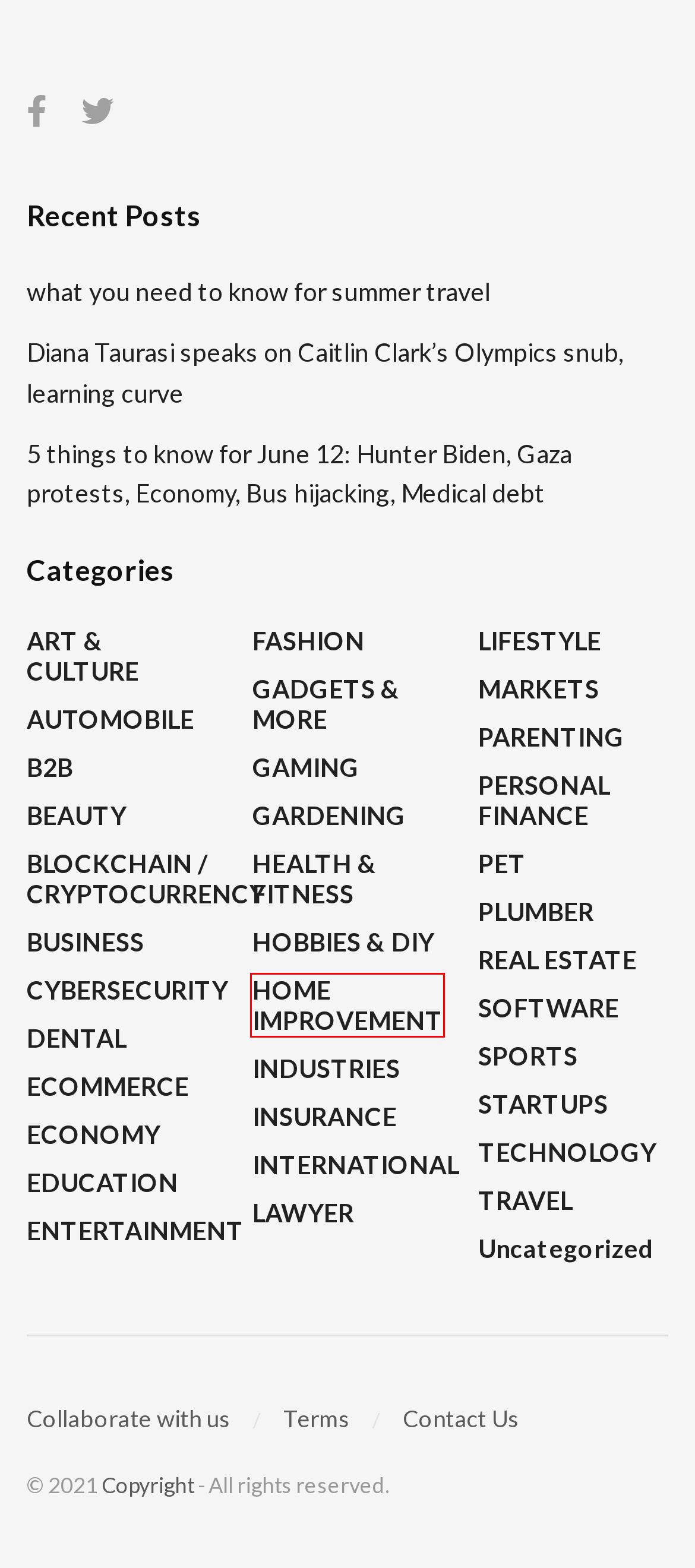You are given a screenshot depicting a webpage with a red bounding box around a UI element. Select the description that best corresponds to the new webpage after clicking the selected element. Here are the choices:
A. GAMING Archives - Newzz
B. INSURANCE Archives - Newzz
C. HOME IMPROVEMENT Archives - Newzz
D. HOBBIES & DIY Archives - Newzz
E. MARKETS Archives - Newzz
F. Uncategorized Archives - Newzz
G. Contact Us - Newzz
H. PET Archives - Newzz

C